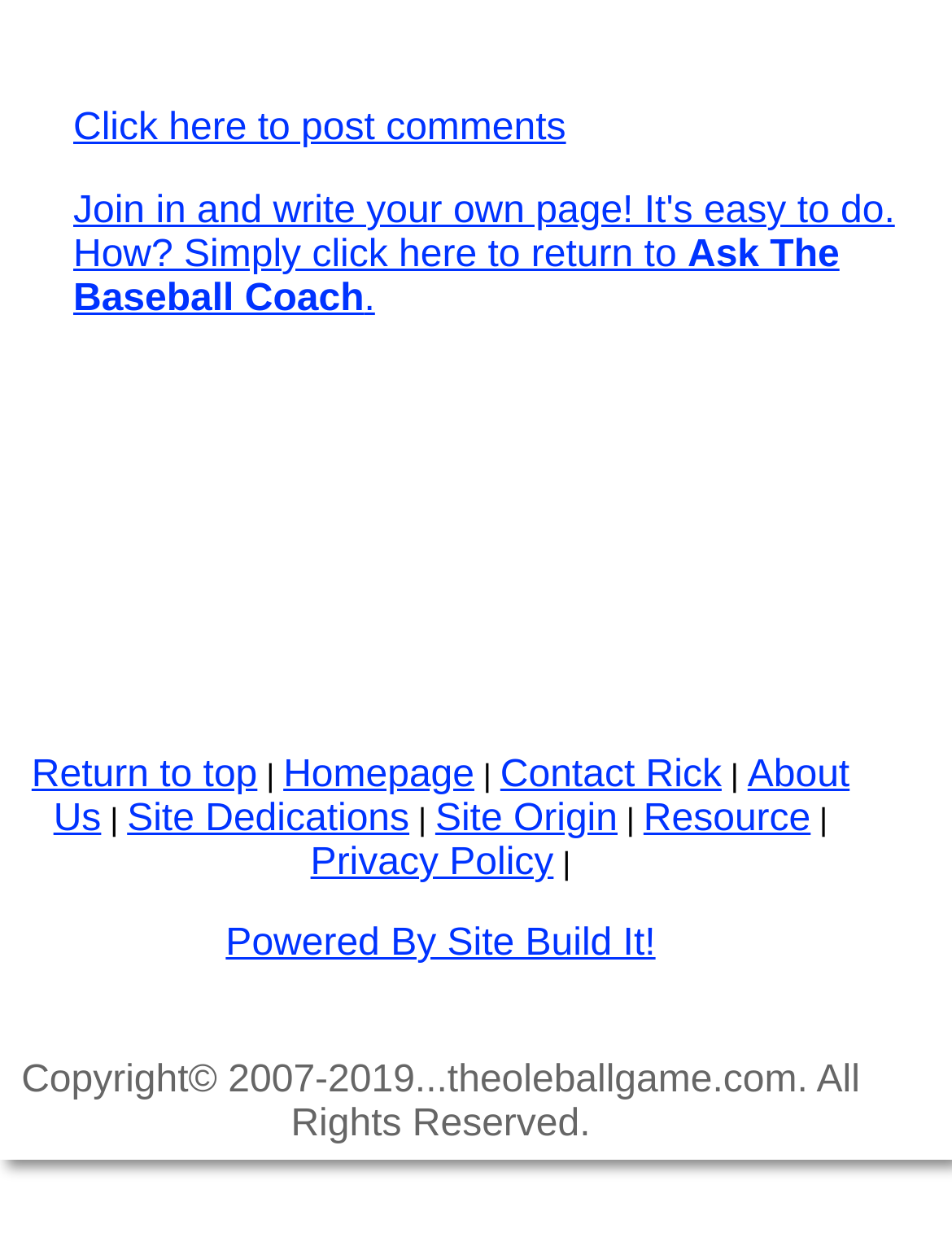Answer with a single word or phrase: 
How many links are in the footer?

13